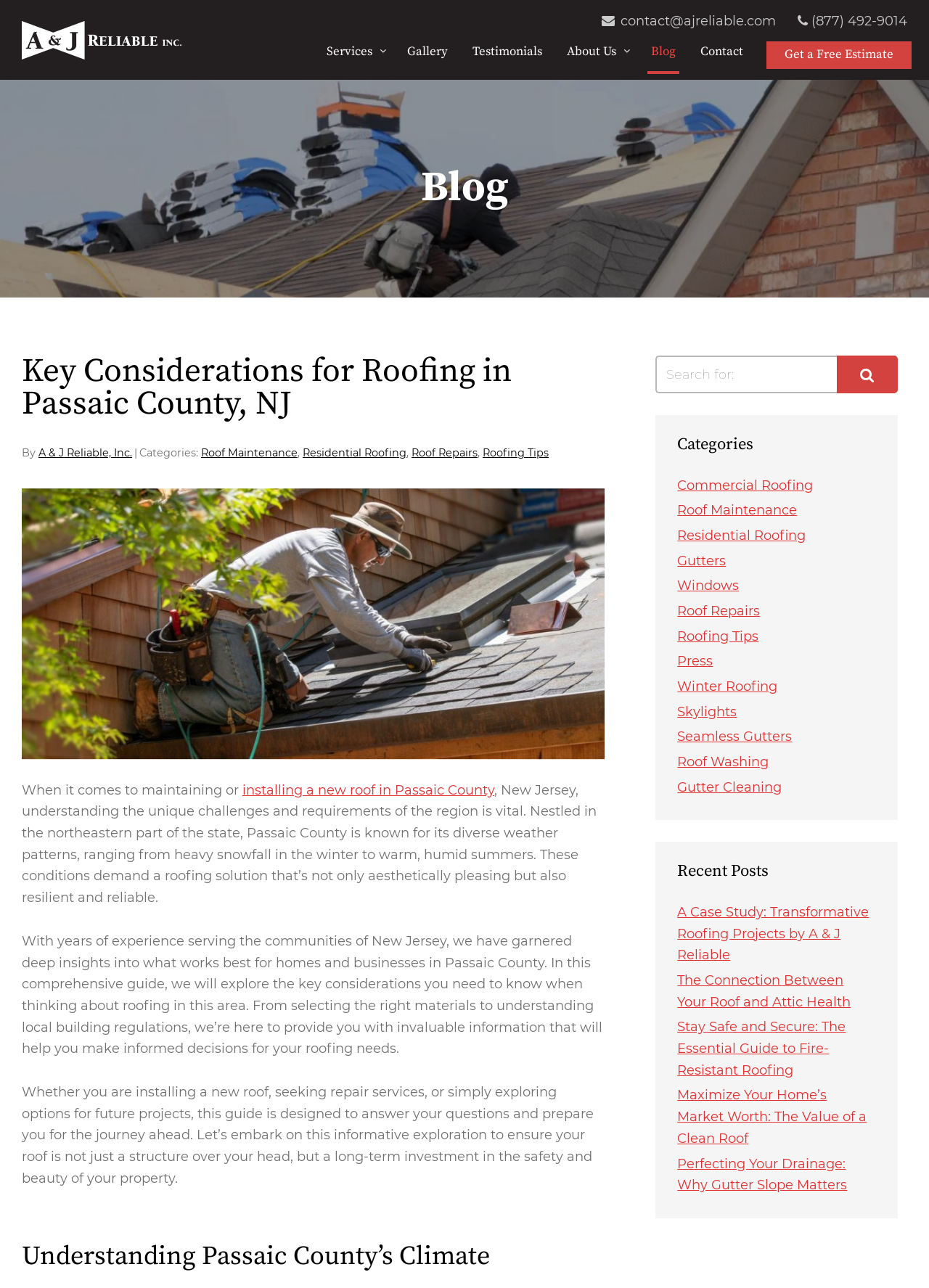Offer a meticulous description of the webpage's structure and content.

The webpage is about A & J Reliable, a roofing company in New York and New Jersey, specifically focusing on Passaic County, NJ. At the top, there is a navigation menu with links to "Services", "Gallery", "Testimonials", "About Us", "Blog", "Contact", and "Get a Free Estimate". Below this menu, there is a heading "Key Considerations for Roofing in Passaic County, NJ" followed by a brief introduction to the importance of understanding the unique challenges and requirements of the region's weather patterns.

The main content is divided into sections, starting with an overview of the importance of considering the local climate when it comes to roofing in Passaic County. This section is followed by a comprehensive guide that explores the key considerations for roofing in the area, including selecting the right materials and understanding local building regulations.

On the right side of the page, there is a complementary section with a search bar, categories, and recent posts. The categories include links to various topics related to roofing, such as commercial roofing, roof maintenance, and residential roofing. The recent posts section lists several articles, including case studies, guides, and tips related to roofing.

At the top-right corner, there is a contact information section with a link to "contact@ajreliable.com" and a phone number "(877) 492-9014". The company's logo is also displayed at the top-left corner, with a link to the homepage.